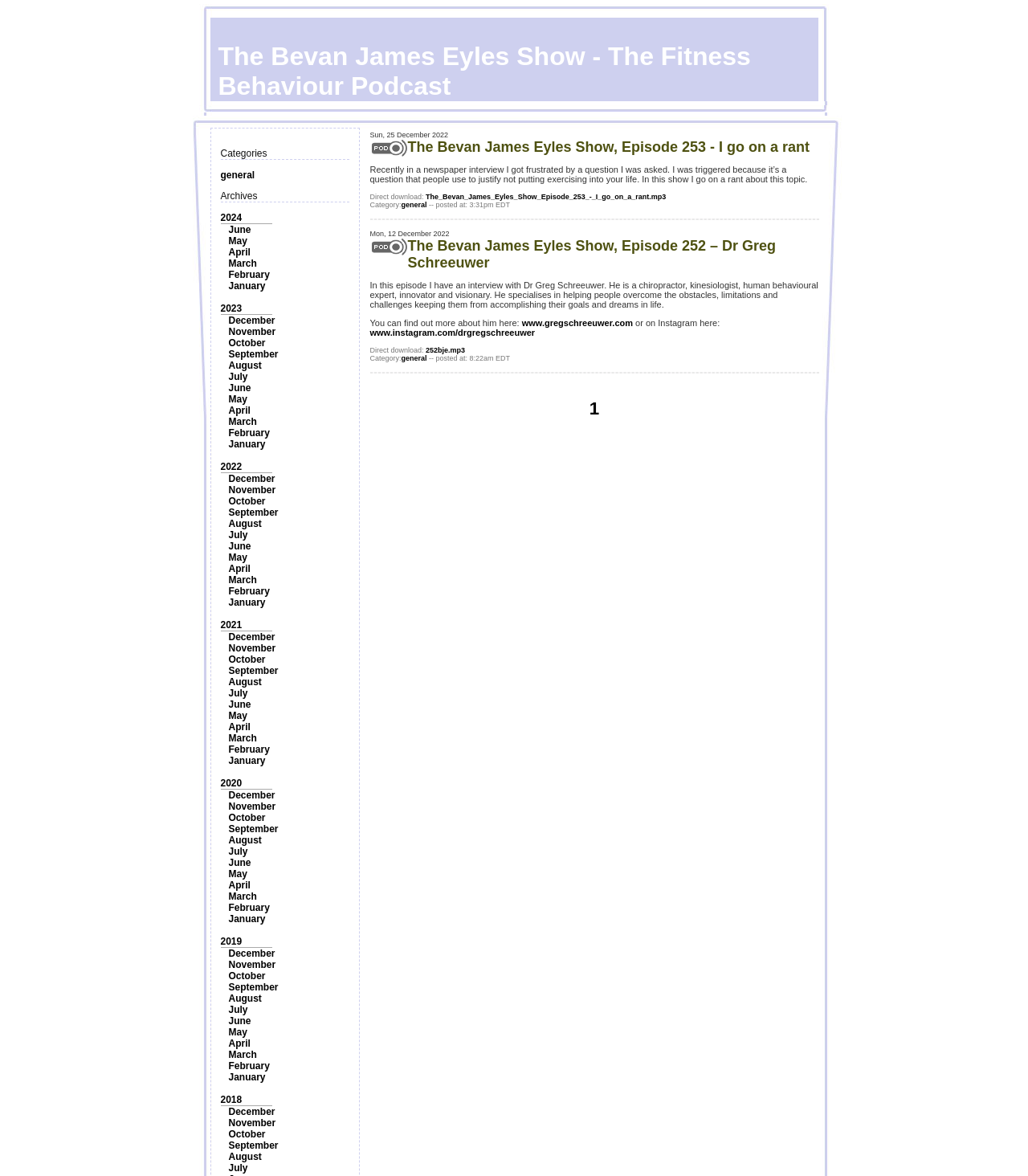Give a succinct answer to this question in a single word or phrase: 
What are the available archives of the podcast?

2024, 2023, 2022, 2021, 2020, 2019, 2018